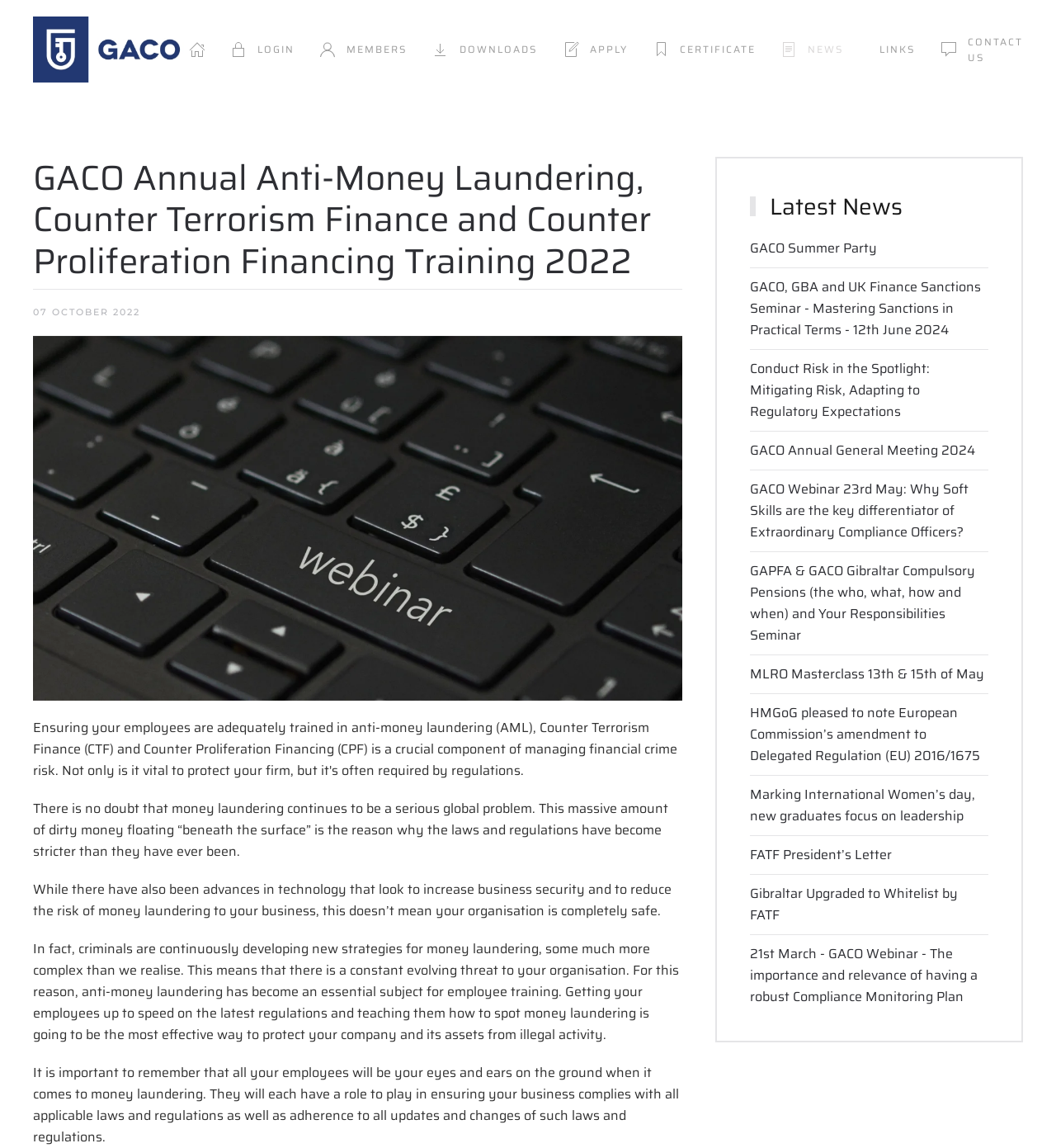Please determine the bounding box coordinates of the element's region to click for the following instruction: "Read the GACO Summer Party news".

[0.71, 0.207, 0.83, 0.225]